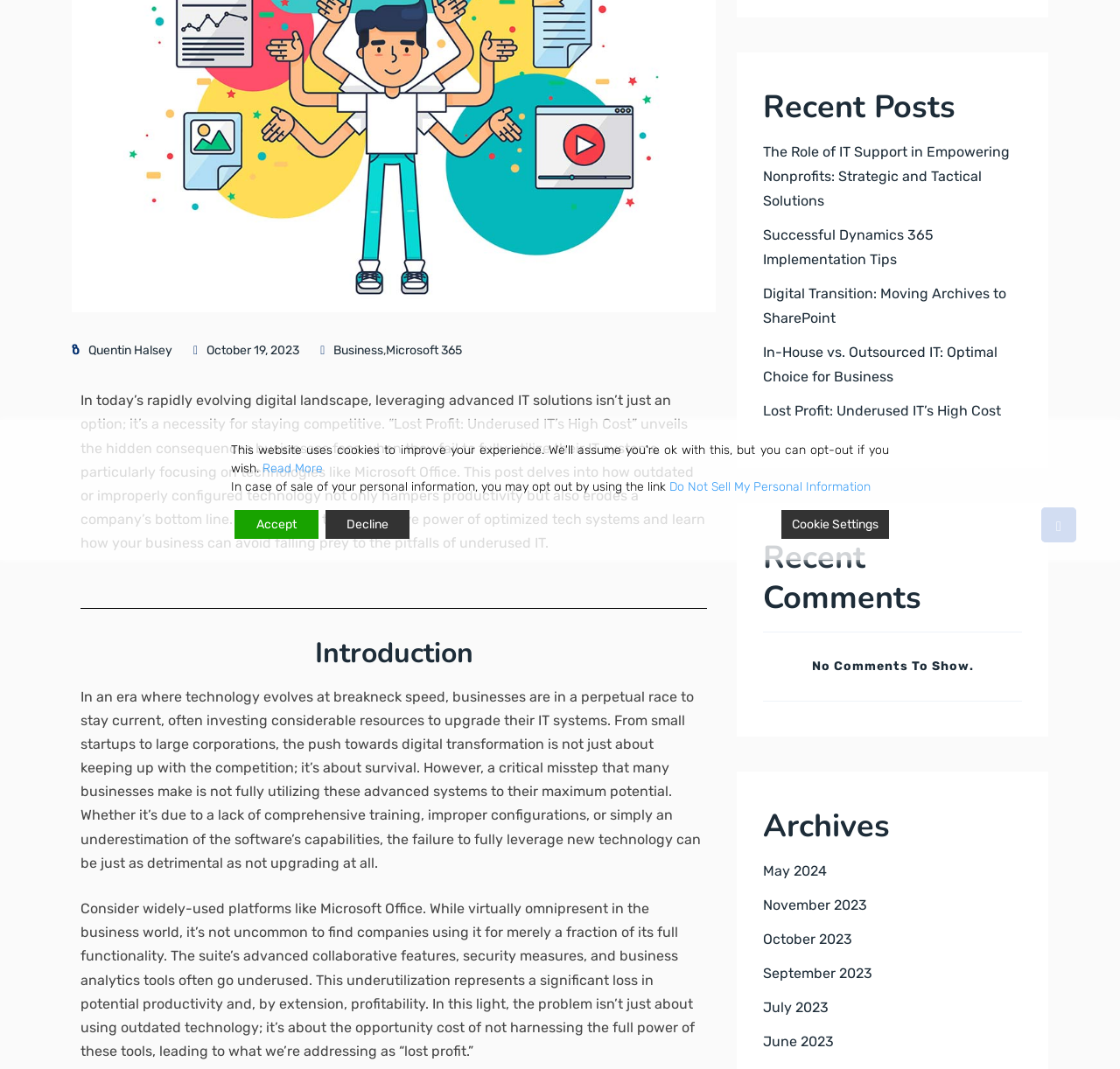Based on the element description, predict the bounding box coordinates (top-left x, top-left y, bottom-right x, bottom-right y) for the UI element in the screenshot: who are we?

None